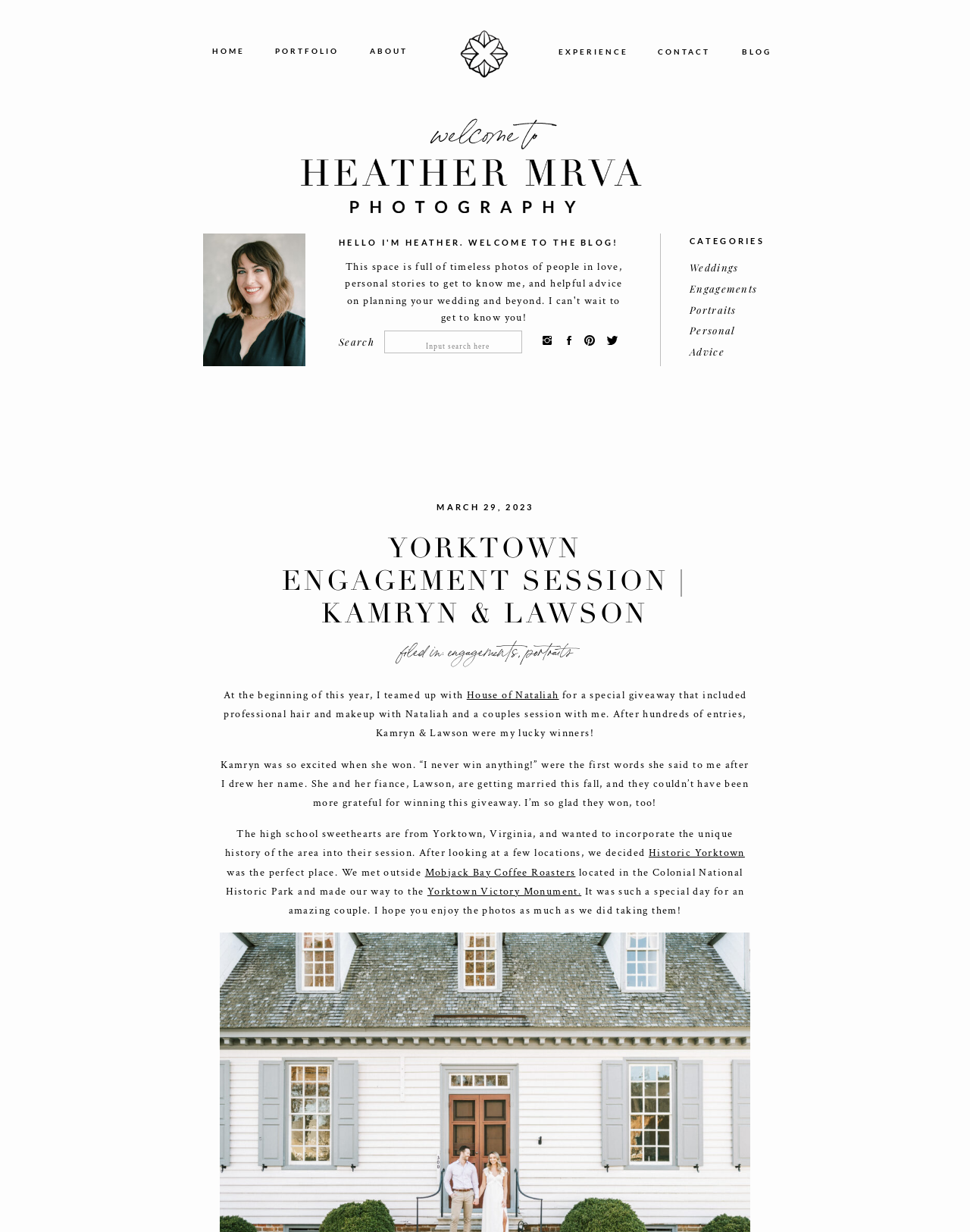Could you find the bounding box coordinates of the clickable area to complete this instruction: "Visit the Historic Yorktown website"?

[0.669, 0.687, 0.768, 0.698]